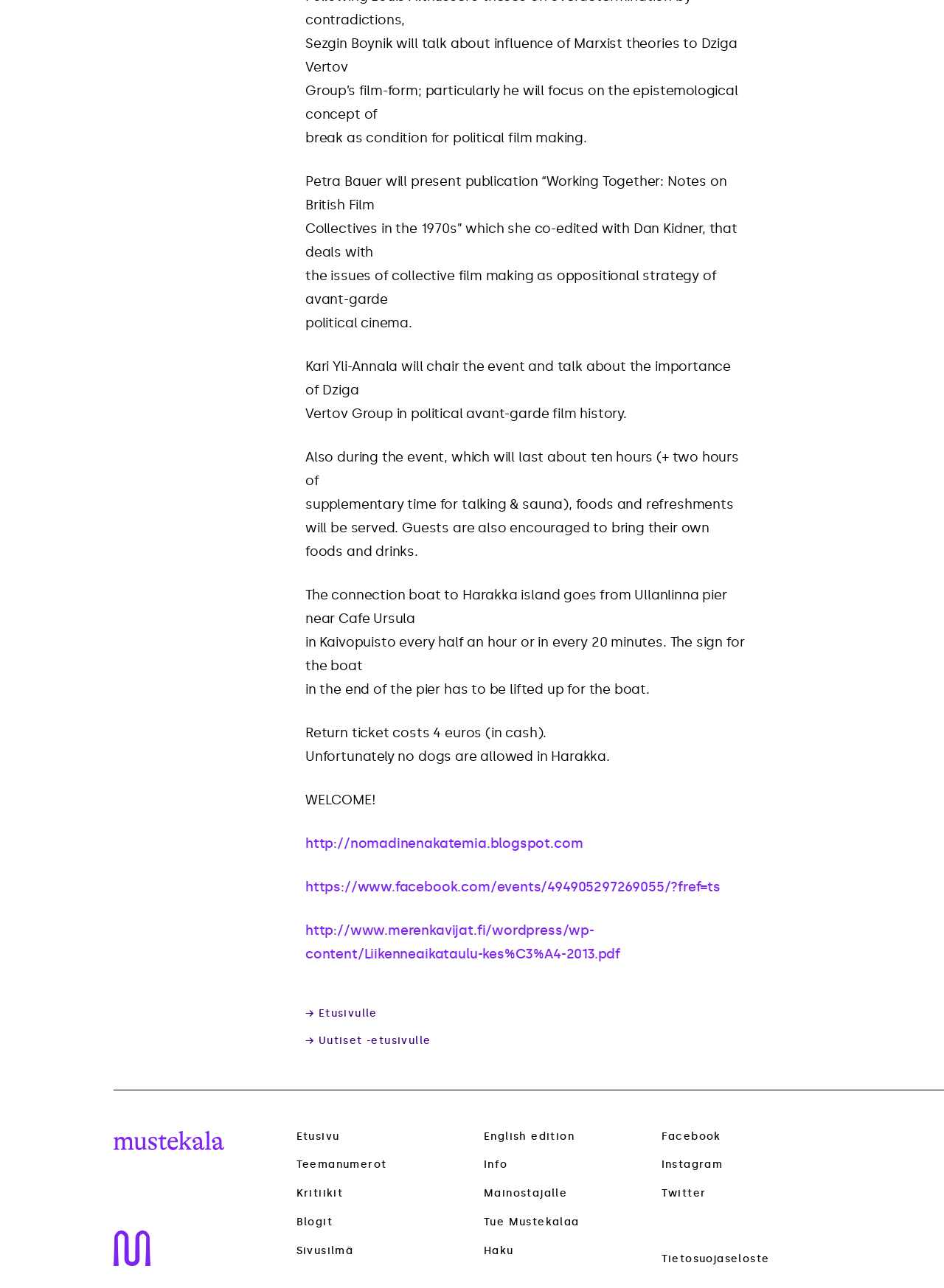Using the provided description: "→ Etusivulle", find the bounding box coordinates of the corresponding UI element. The output should be four float numbers between 0 and 1, in the format [left, top, right, bottom].

[0.323, 0.782, 0.776, 0.792]